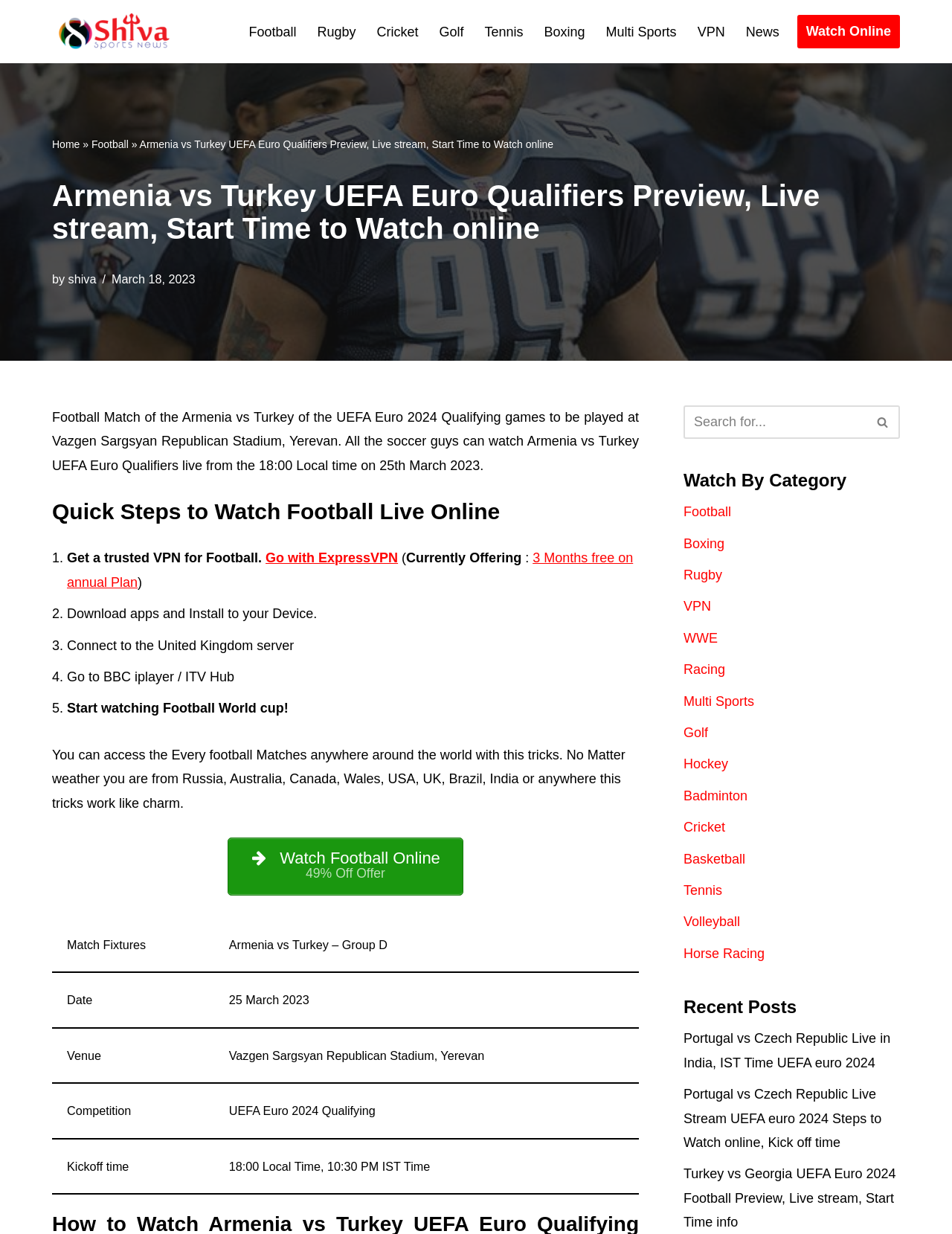Give a one-word or one-phrase response to the question: 
What is the category of the 'Rugby' link on the webpage?

Sports